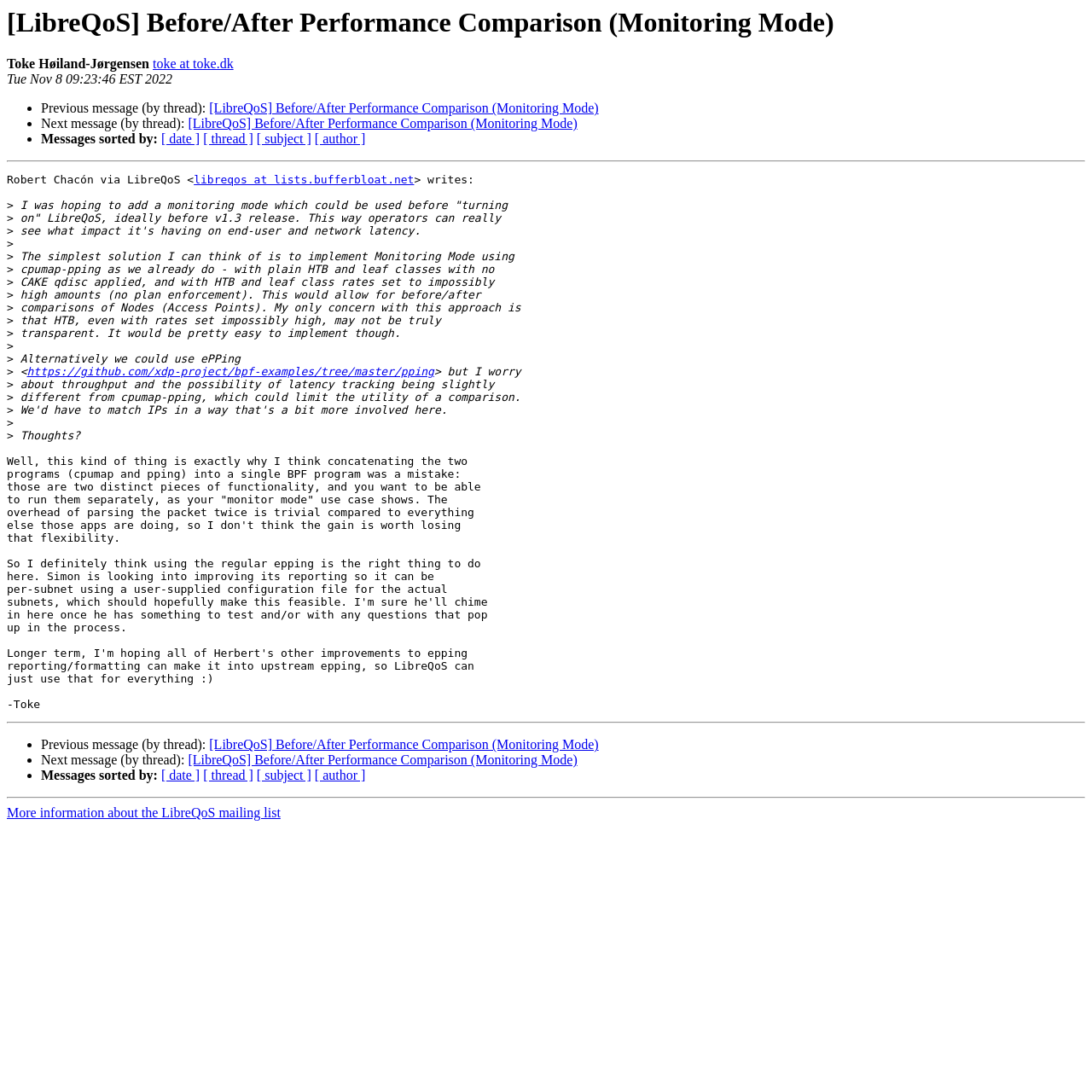Please specify the bounding box coordinates in the format (top-left x, top-left y, bottom-right x, bottom-right y), with all values as floating point numbers between 0 and 1. Identify the bounding box of the UI element described by: parent_node: WHAT WE DO

None